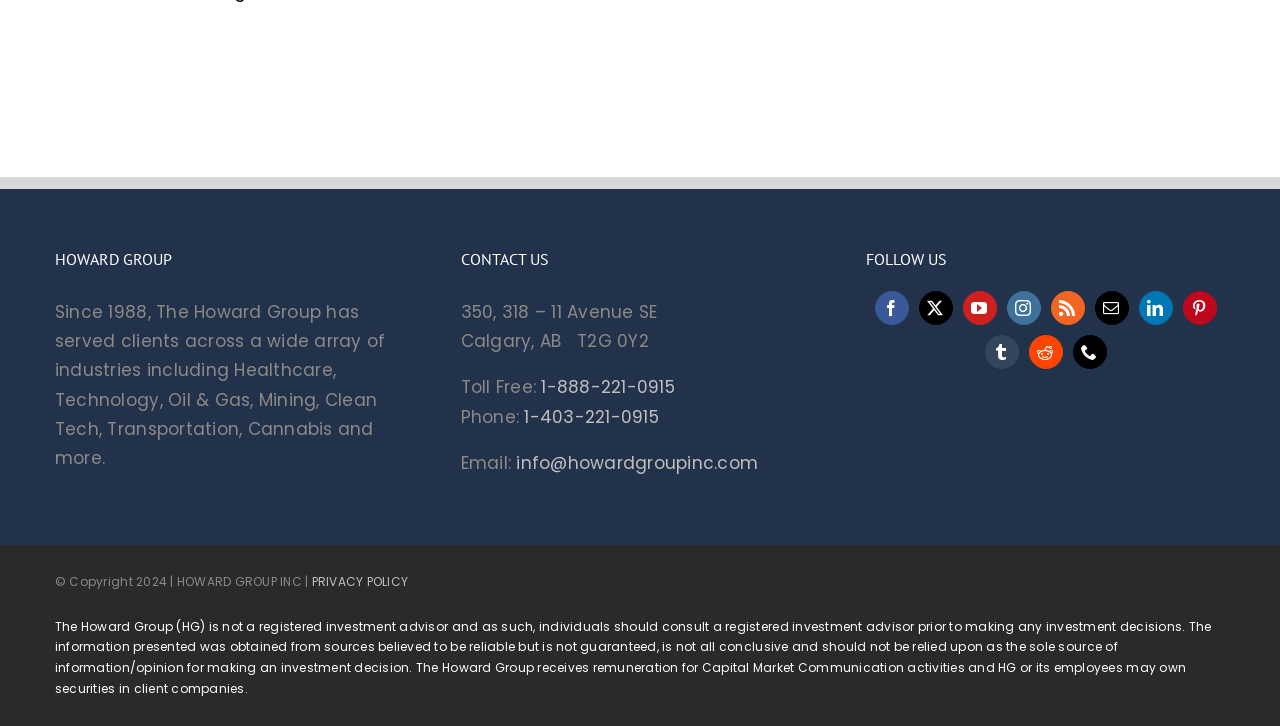Find the bounding box coordinates of the area that needs to be clicked in order to achieve the following instruction: "Visit the Howard Group's Facebook page". The coordinates should be specified as four float numbers between 0 and 1, i.e., [left, top, right, bottom].

[0.683, 0.401, 0.71, 0.447]